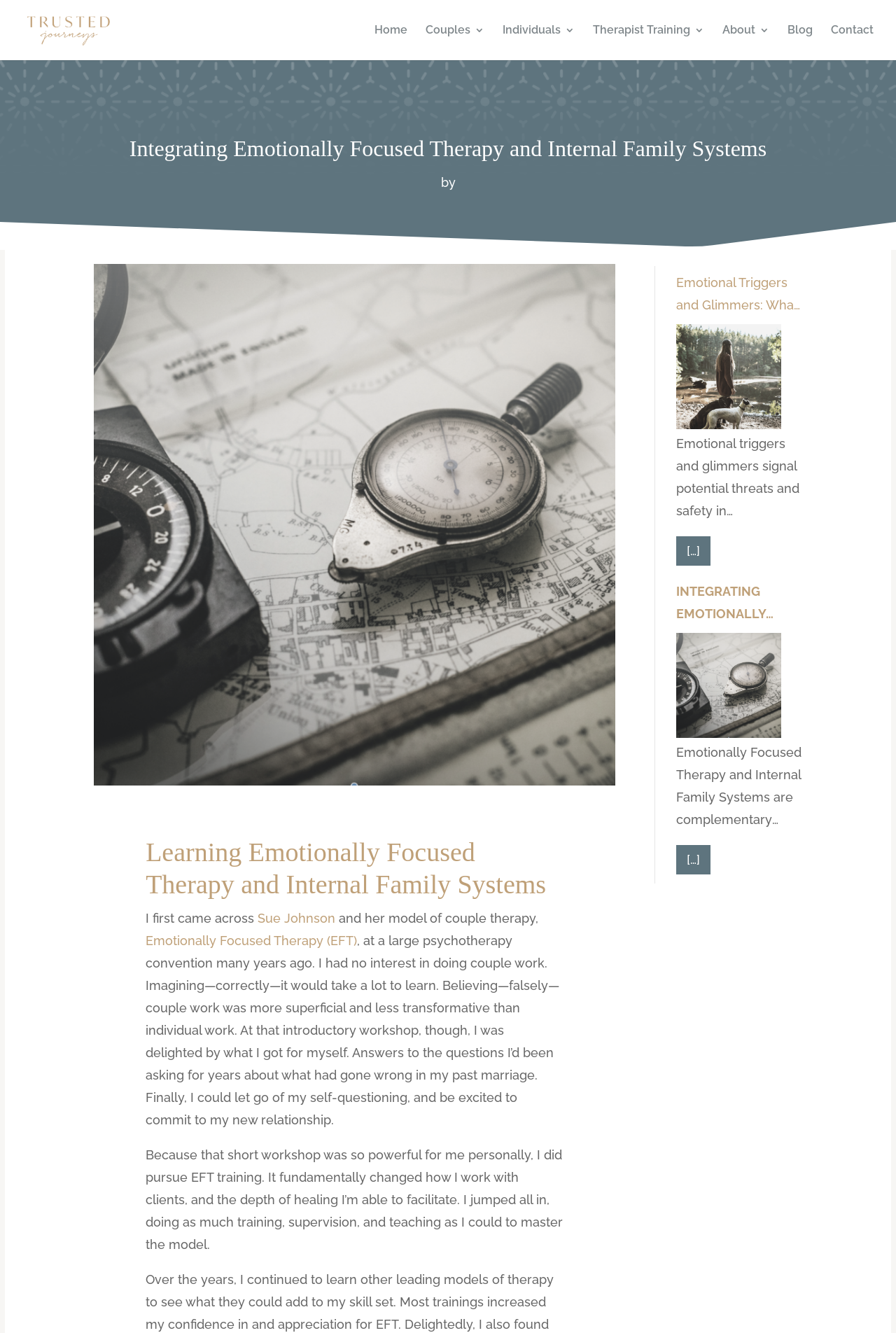What is the author's profession?
Examine the image and give a concise answer in one word or a short phrase.

Therapist